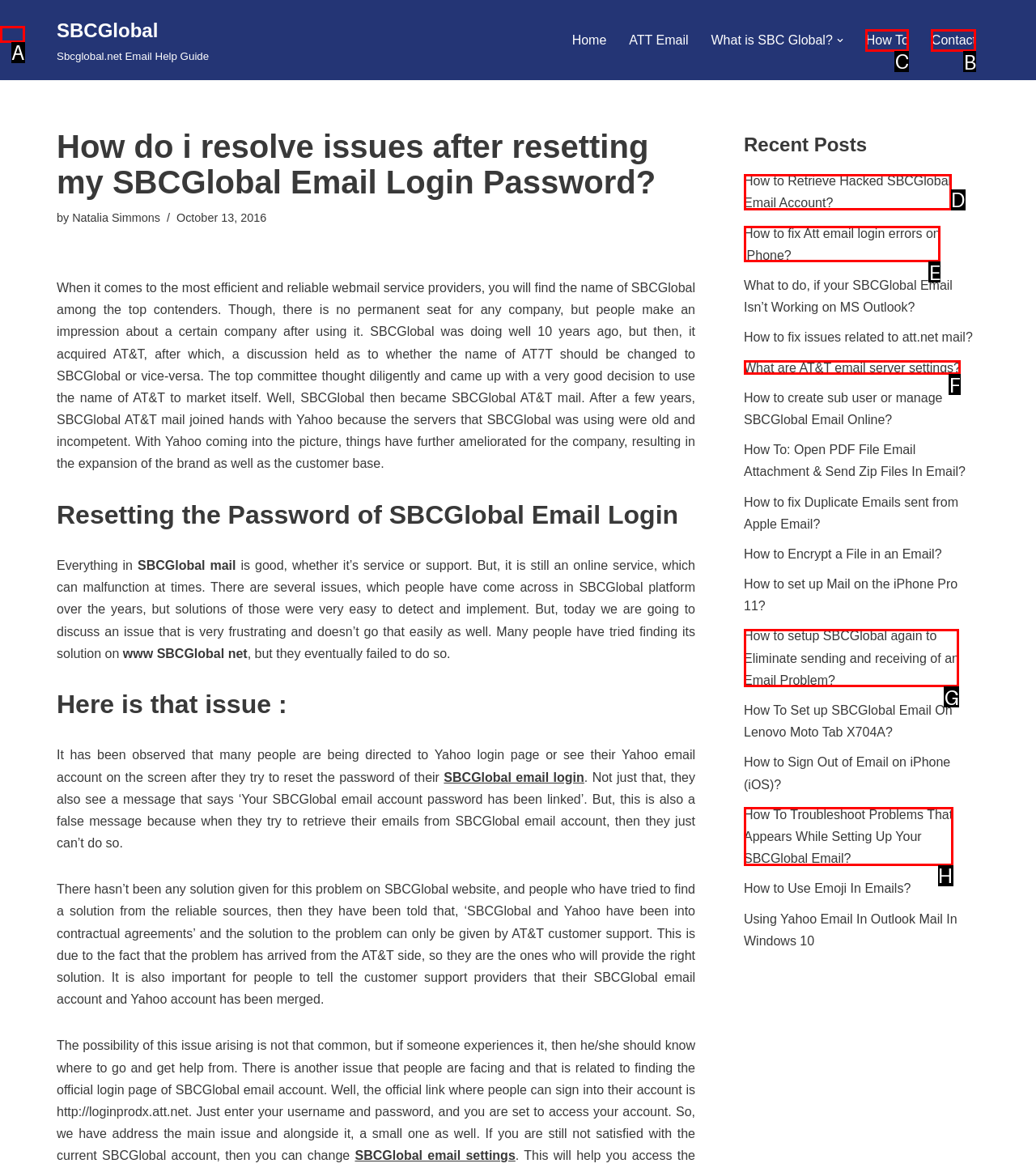Tell me which letter corresponds to the UI element that should be clicked to fulfill this instruction: Open the 'Contact' page
Answer using the letter of the chosen option directly.

B